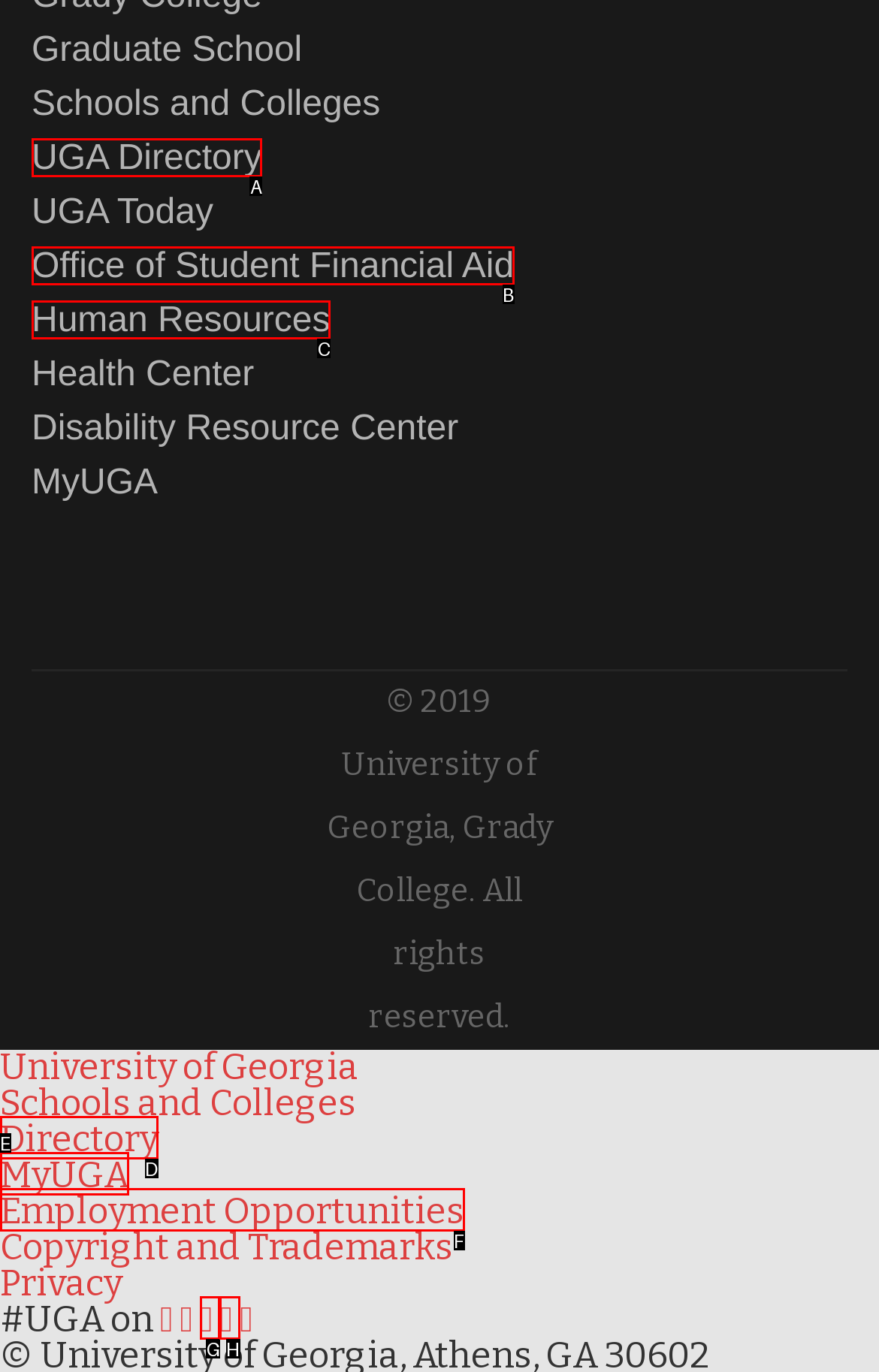Identify the HTML element that corresponds to the following description: UGA Directory Provide the letter of the best matching option.

A